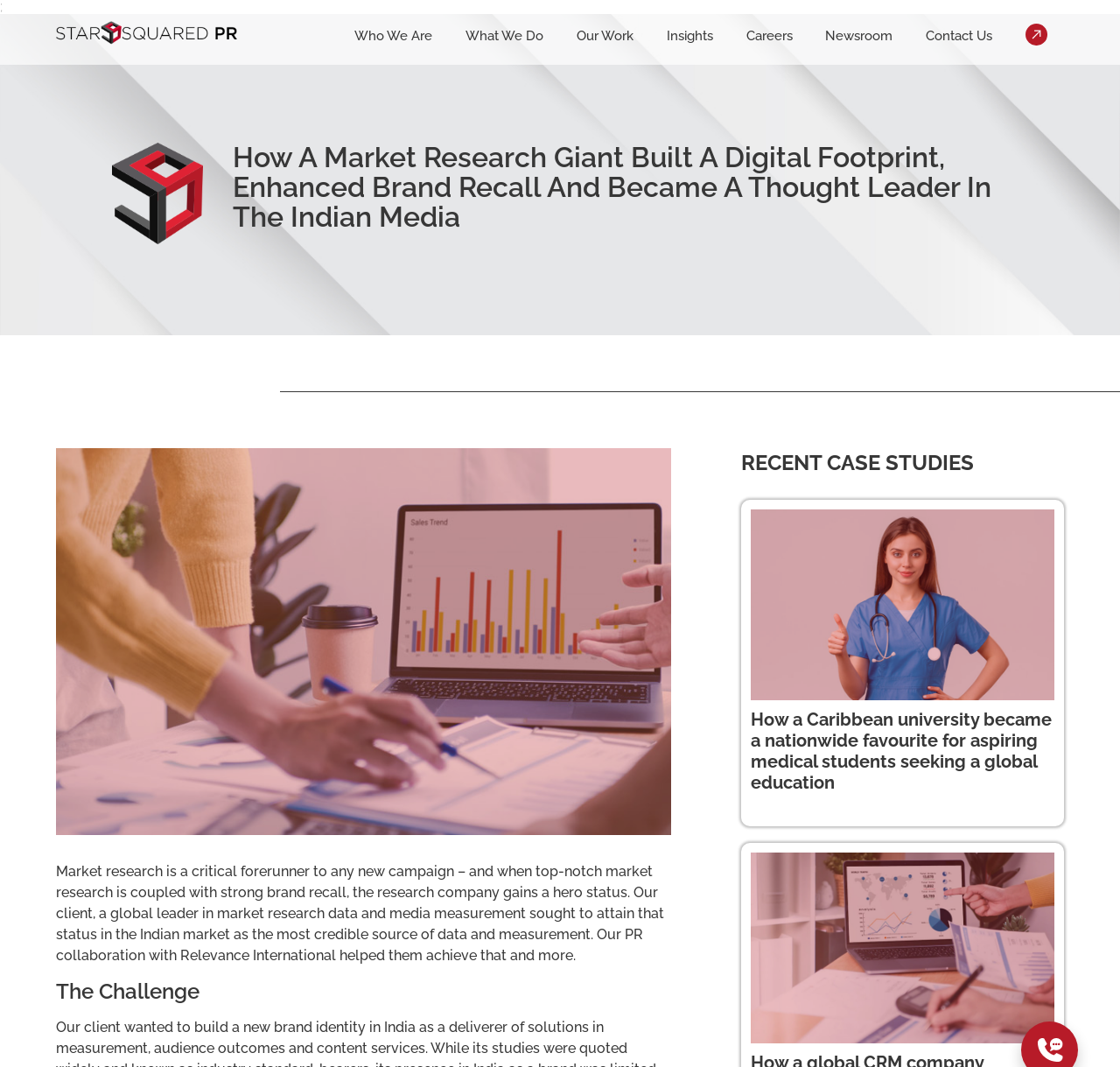Determine the bounding box coordinates of the section to be clicked to follow the instruction: "Explore the 'Insights' page". The coordinates should be given as four float numbers between 0 and 1, formatted as [left, top, right, bottom].

[0.595, 0.026, 0.637, 0.041]